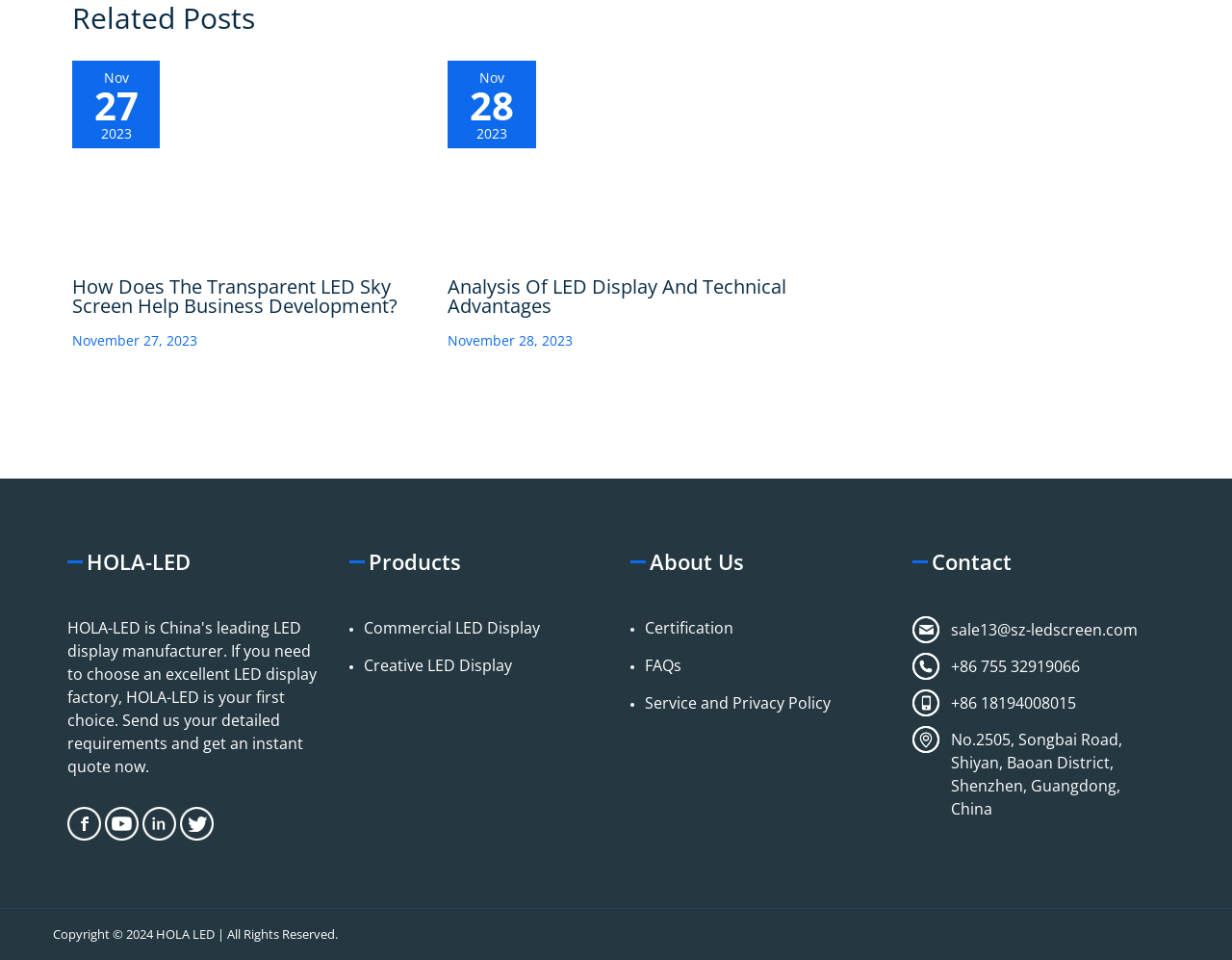What are the social media platforms linked on the webpage?
Please provide a comprehensive answer based on the details in the screenshot.

I examined the link elements at the bottom of the webpage and found that they are linked to social media platforms, specifically facebook, youtube, Linked in, and twitter, each with its corresponding image.